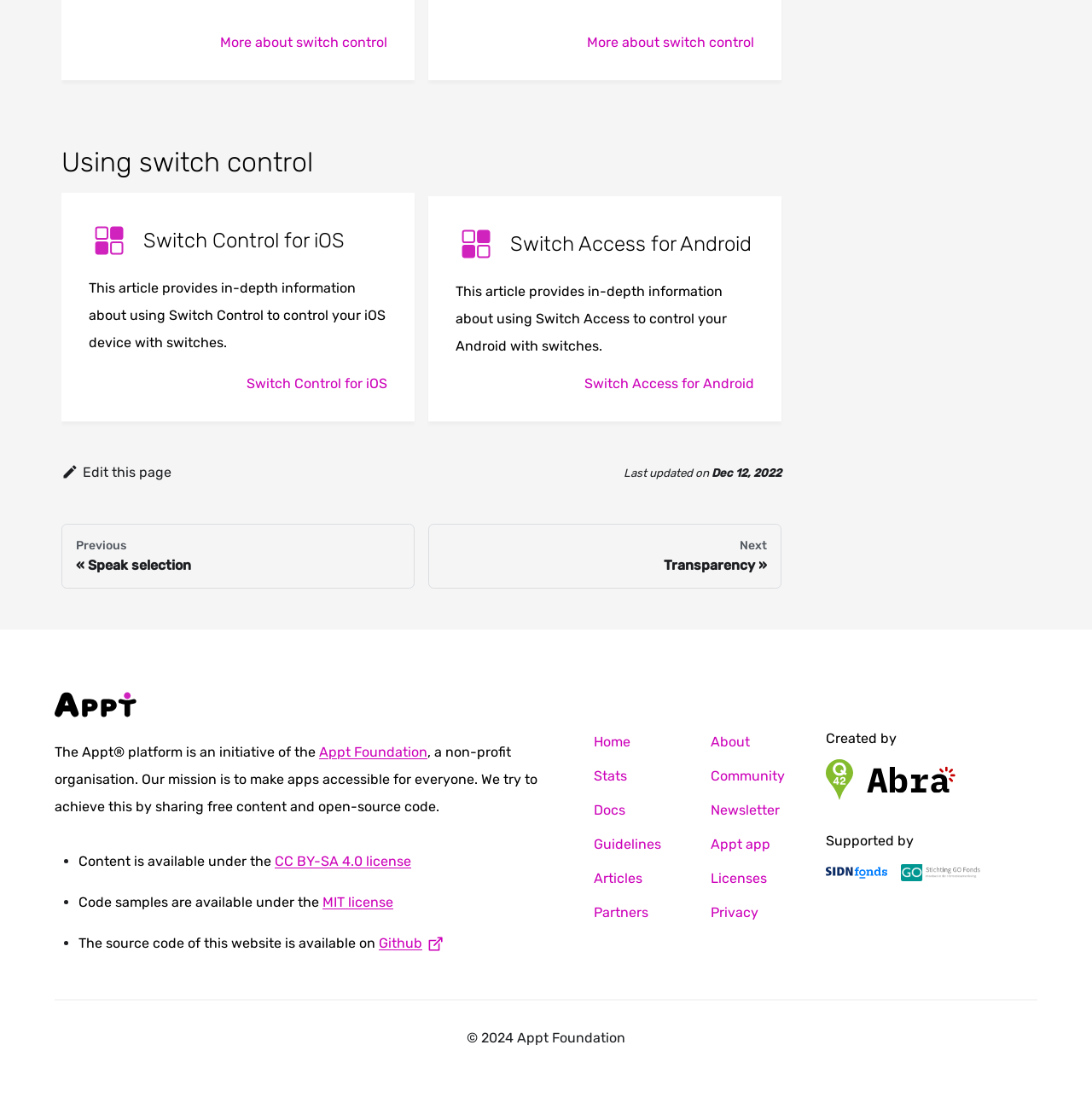Determine the bounding box for the UI element as described: "CC BY-SA 4.0 license". The coordinates should be represented as four float numbers between 0 and 1, formatted as [left, top, right, bottom].

[0.252, 0.773, 0.377, 0.788]